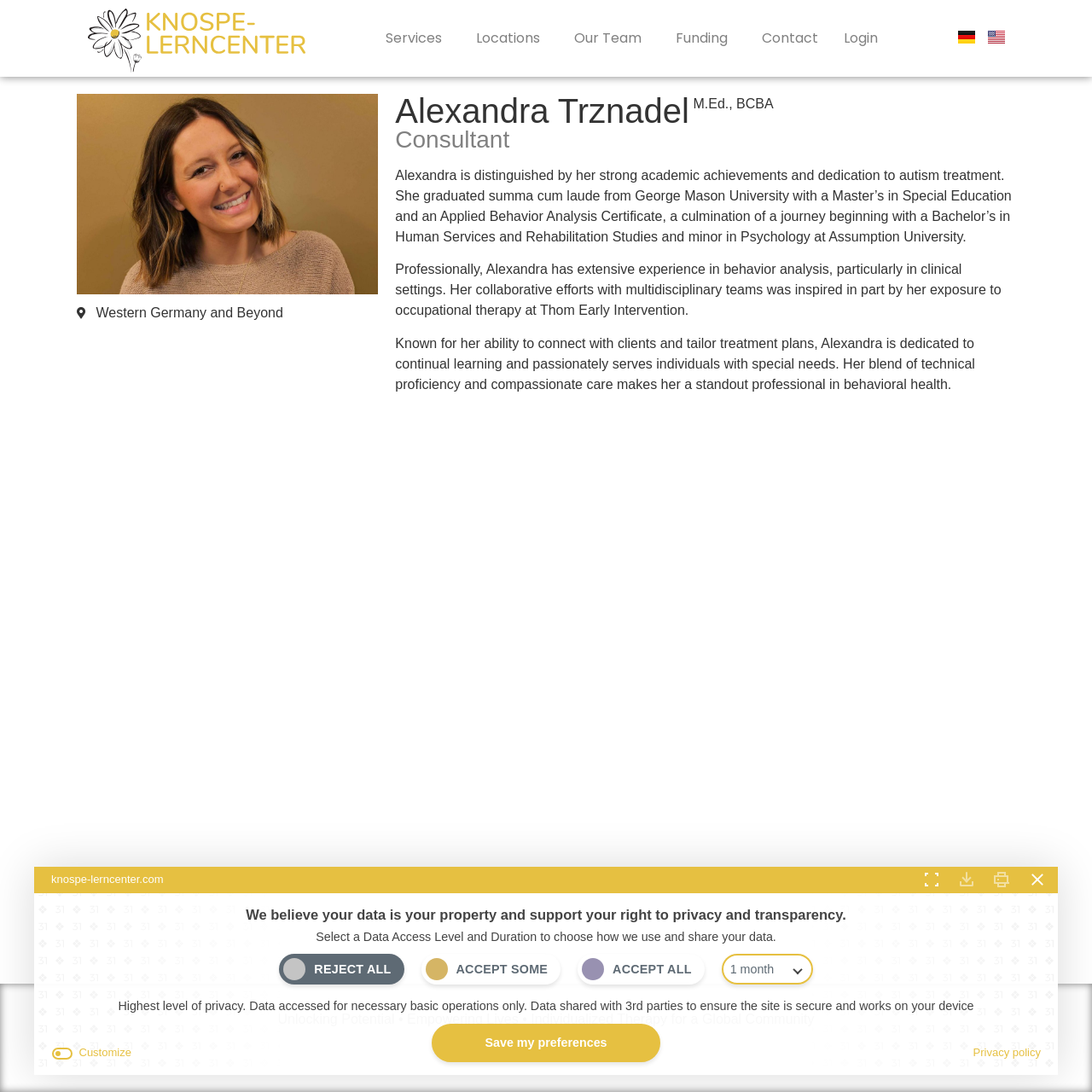Identify the bounding box for the described UI element. Provide the coordinates in (top-left x, top-left y, bottom-right x, bottom-right y) format with values ranging from 0 to 1: Save my preferences

[0.396, 0.938, 0.604, 0.973]